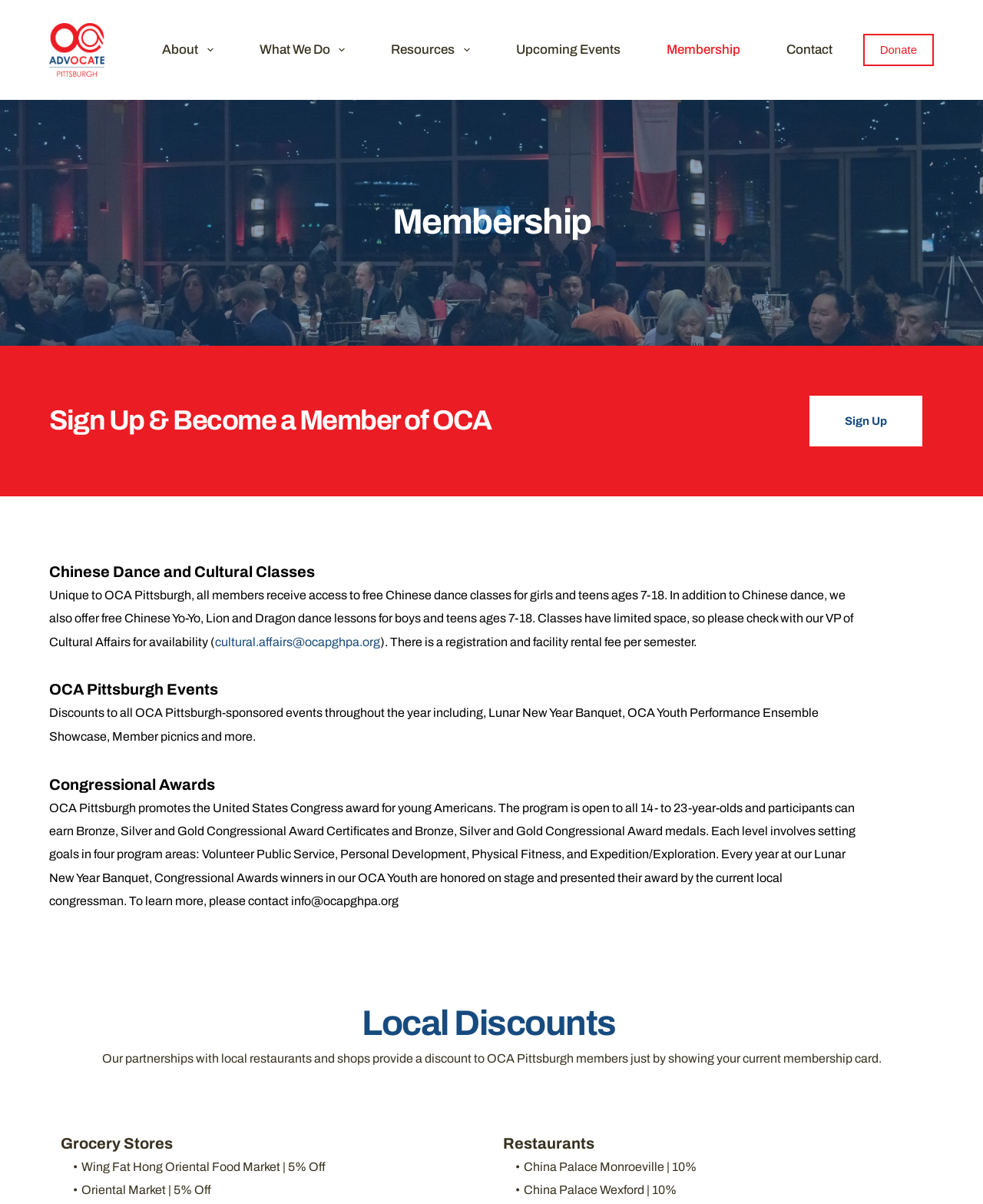Answer the question in one word or a short phrase:
What is the name of the organization?

OCA